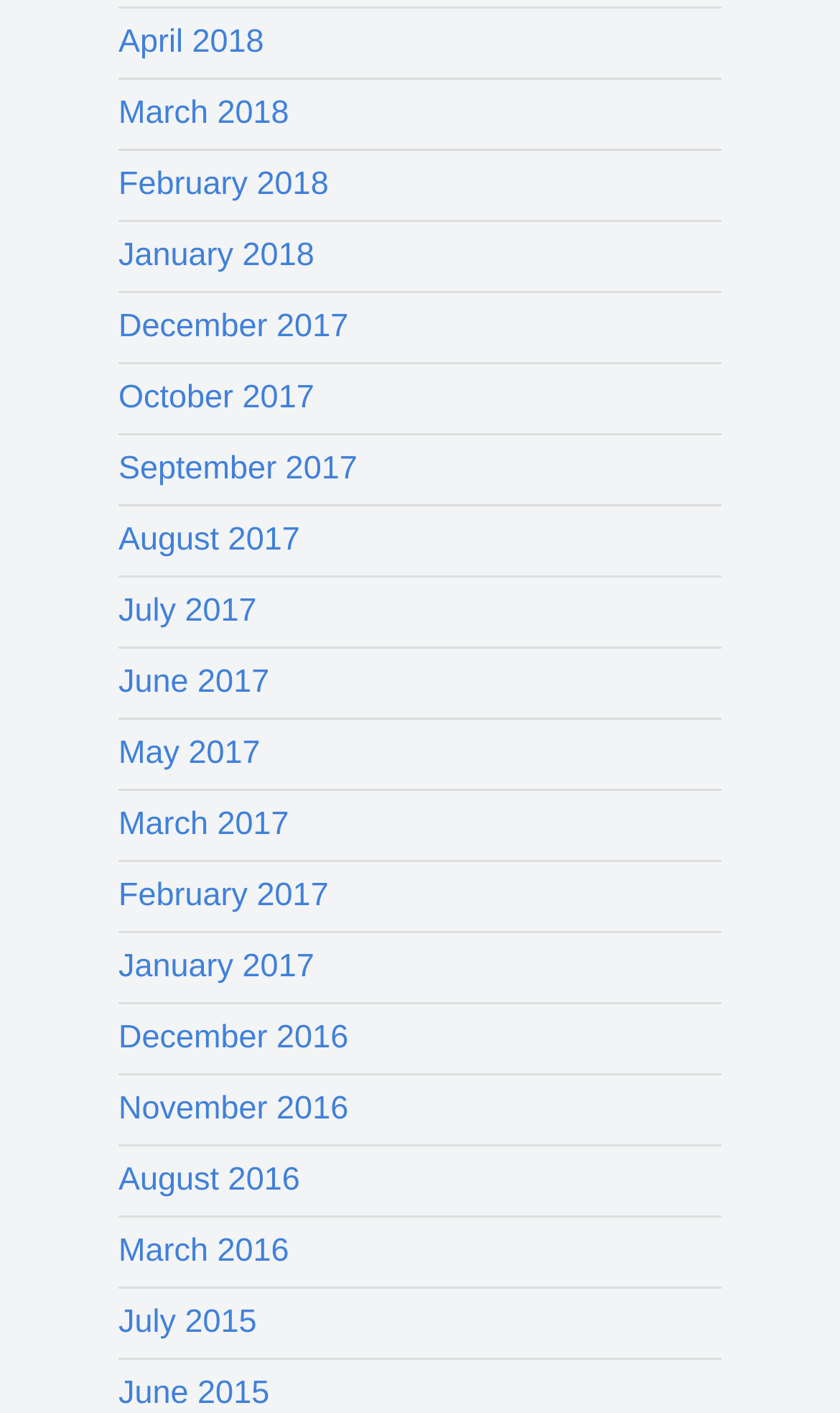Give a one-word or short-phrase answer to the following question: 
What is the earliest month listed?

July 2015